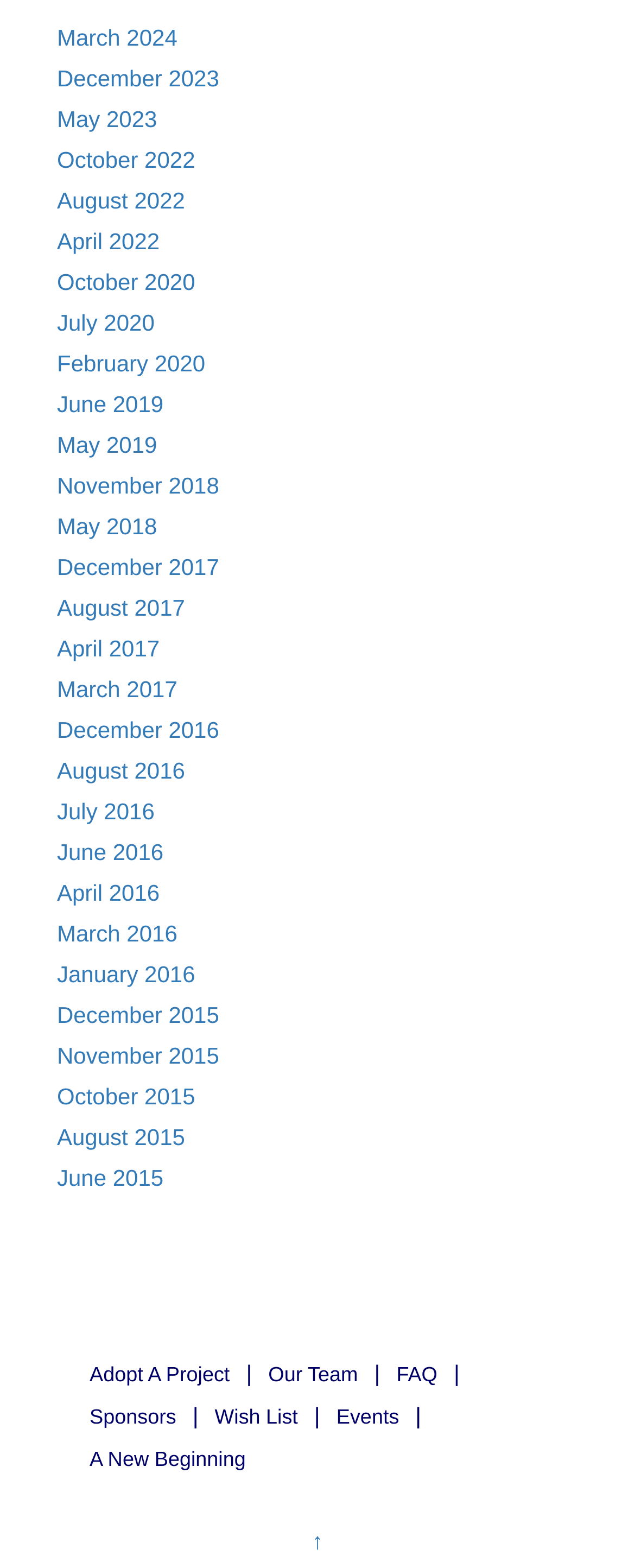Provide a brief response to the question below using one word or phrase:
Is there a link to go back to the top of the webpage?

Yes